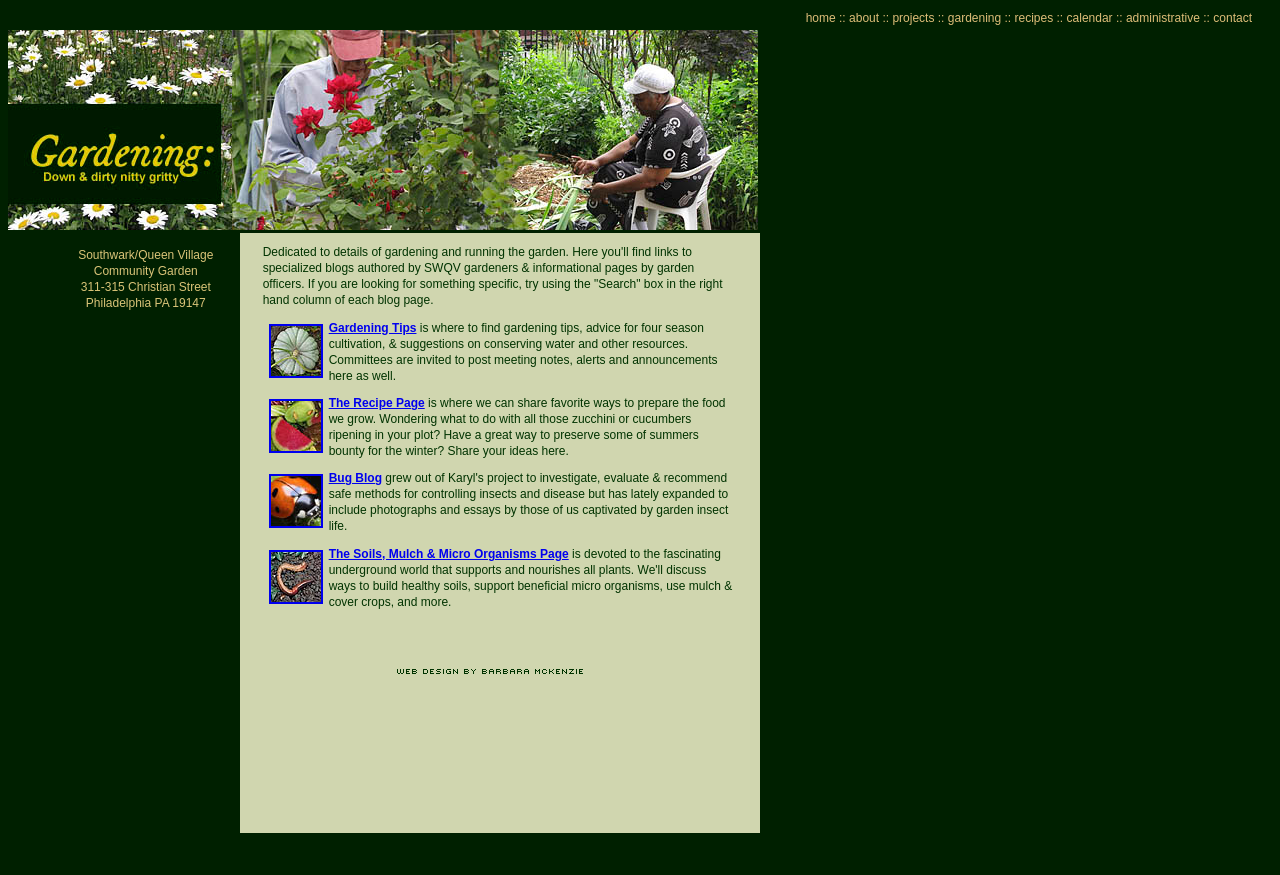Provide the bounding box coordinates for the area that should be clicked to complete the instruction: "check recipes".

[0.257, 0.453, 0.332, 0.469]